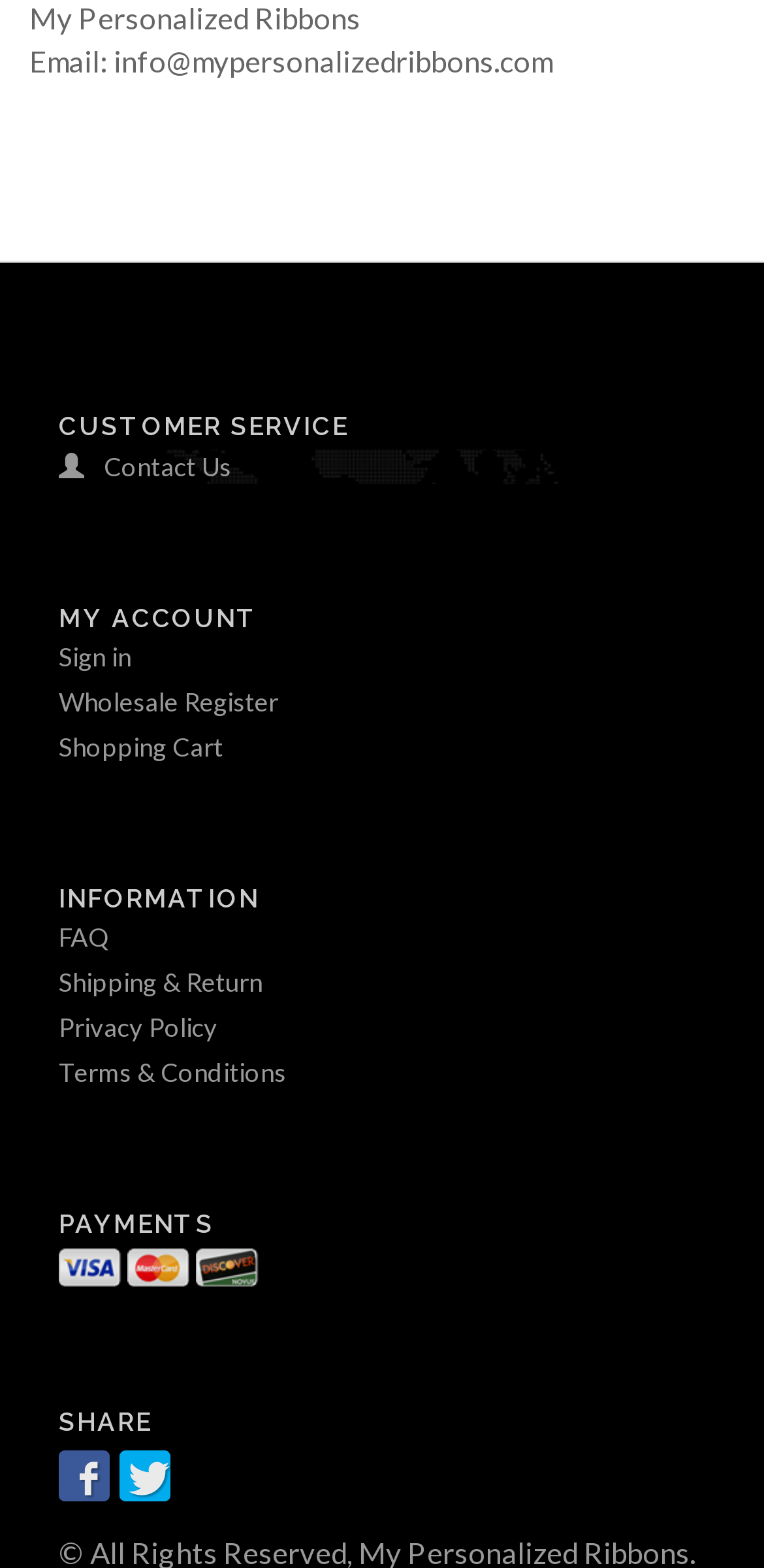Find the bounding box coordinates of the element you need to click on to perform this action: 'Share on Facebook'. The coordinates should be represented by four float values between 0 and 1, in the format [left, top, right, bottom].

[0.077, 0.925, 0.144, 0.957]